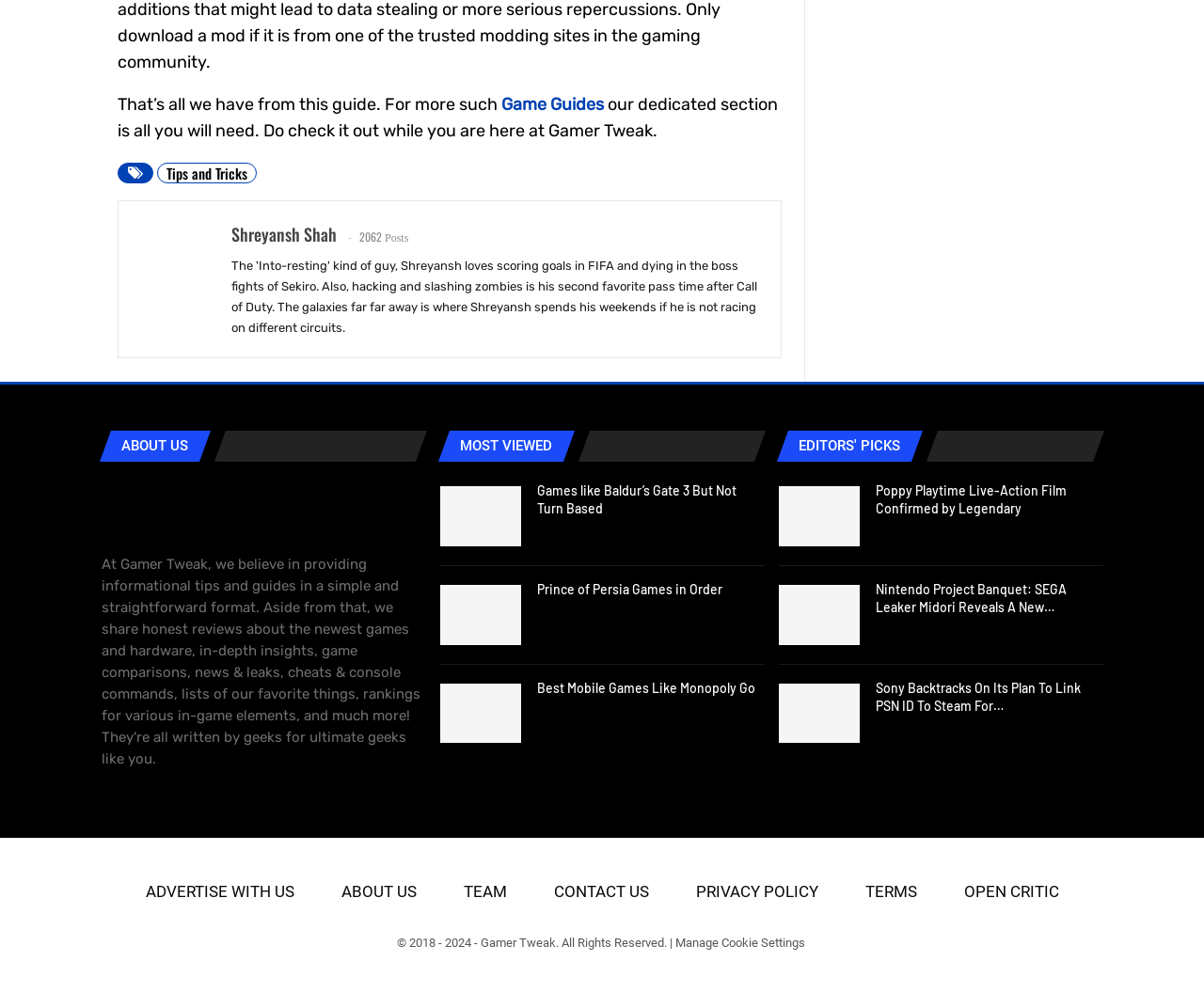Could you highlight the region that needs to be clicked to execute the instruction: "read about EDITORS' PICKS"?

[0.646, 0.44, 0.768, 0.458]